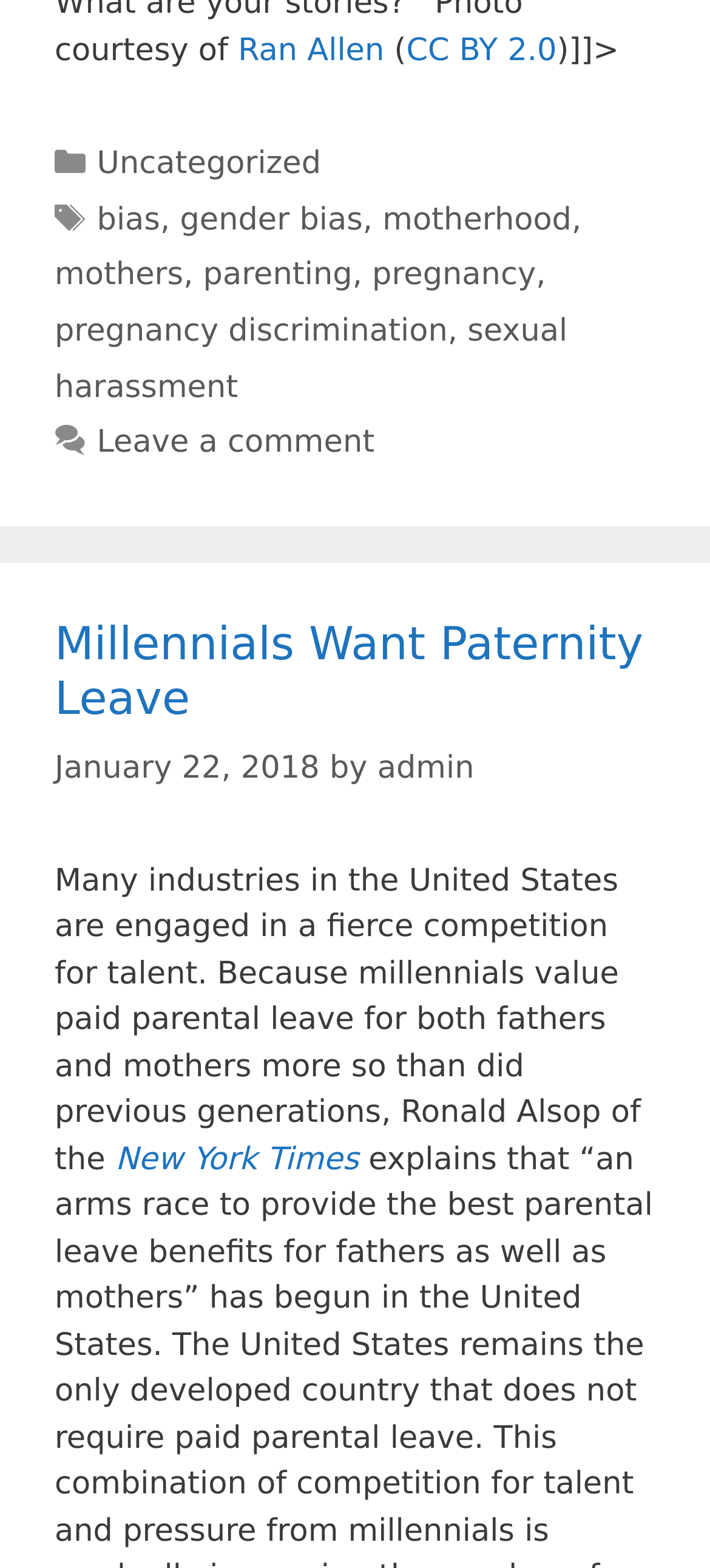Who is the author of this article?
Refer to the screenshot and answer in one word or phrase.

admin